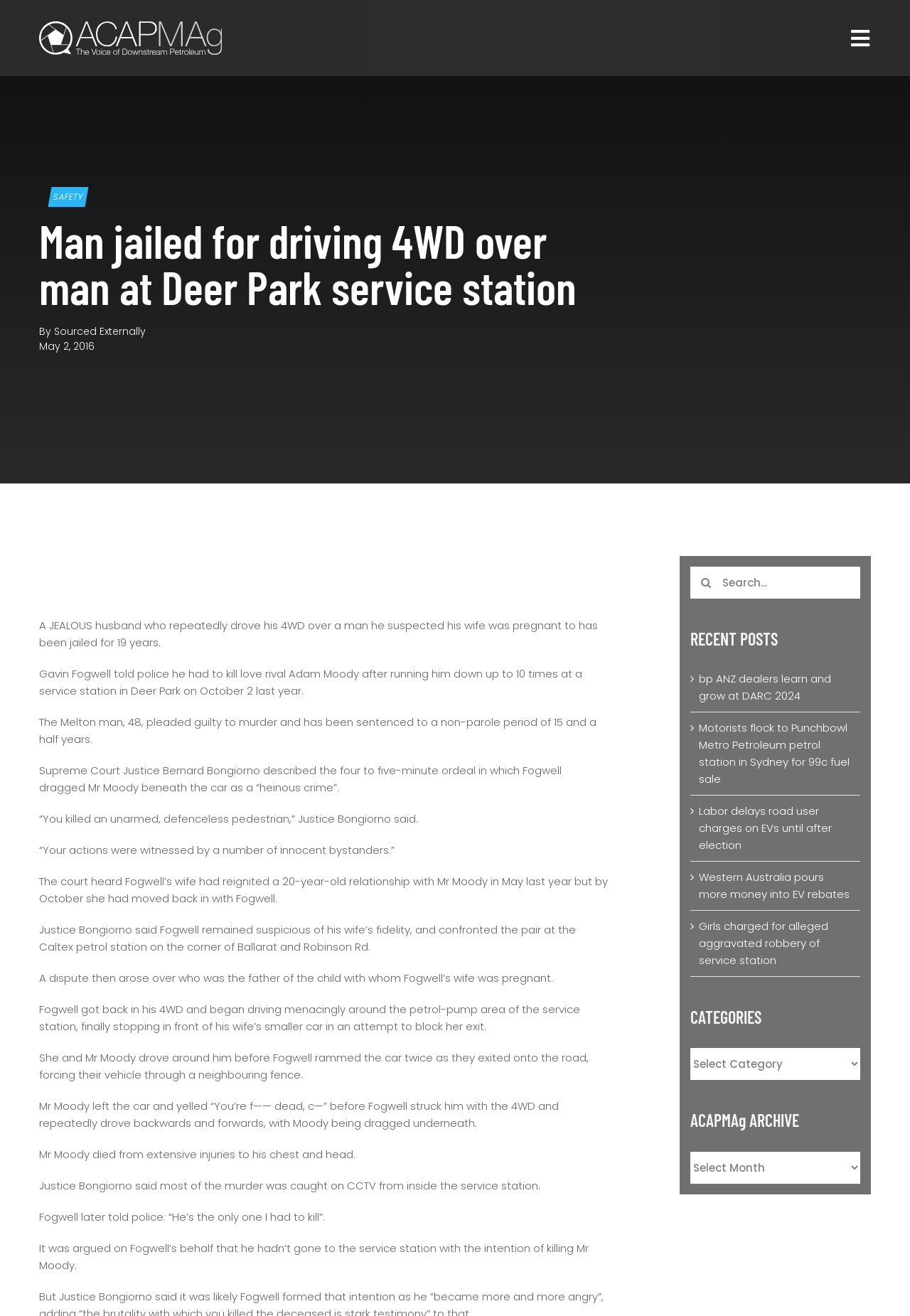What was the non-parole period of Fogwell's sentence?
Answer the question in as much detail as possible.

The article states that Fogwell pleaded guilty to murder and was sentenced to a non-parole period of 15 and a half years.